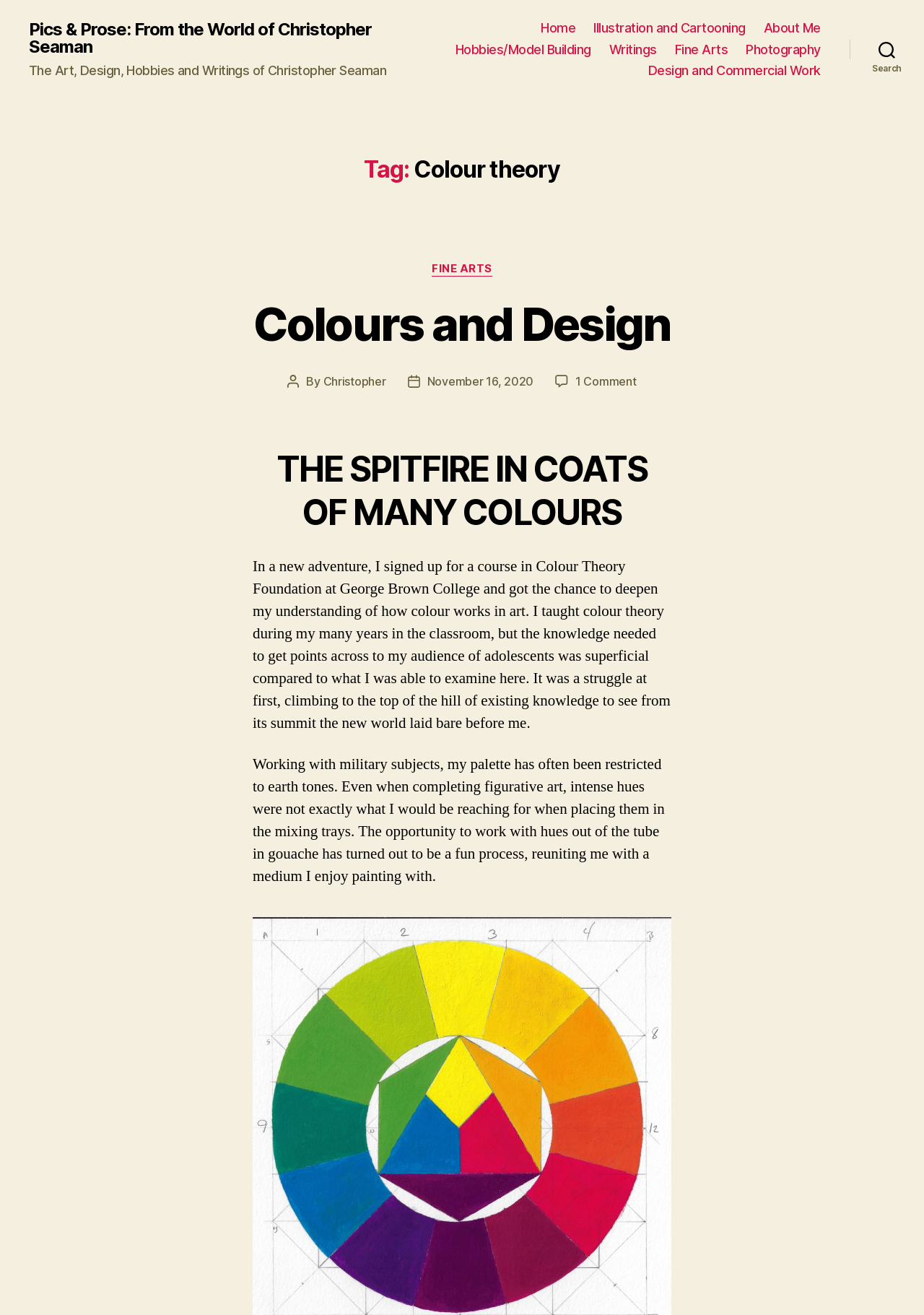What is the topic of the post?
Using the image as a reference, deliver a detailed and thorough answer to the question.

The topic of the post is colour theory, which is mentioned in the heading 'Tag: Colour theory' and also in the text 'In a new adventure, I signed up for a course in Colour Theory Foundation at George Brown College'.